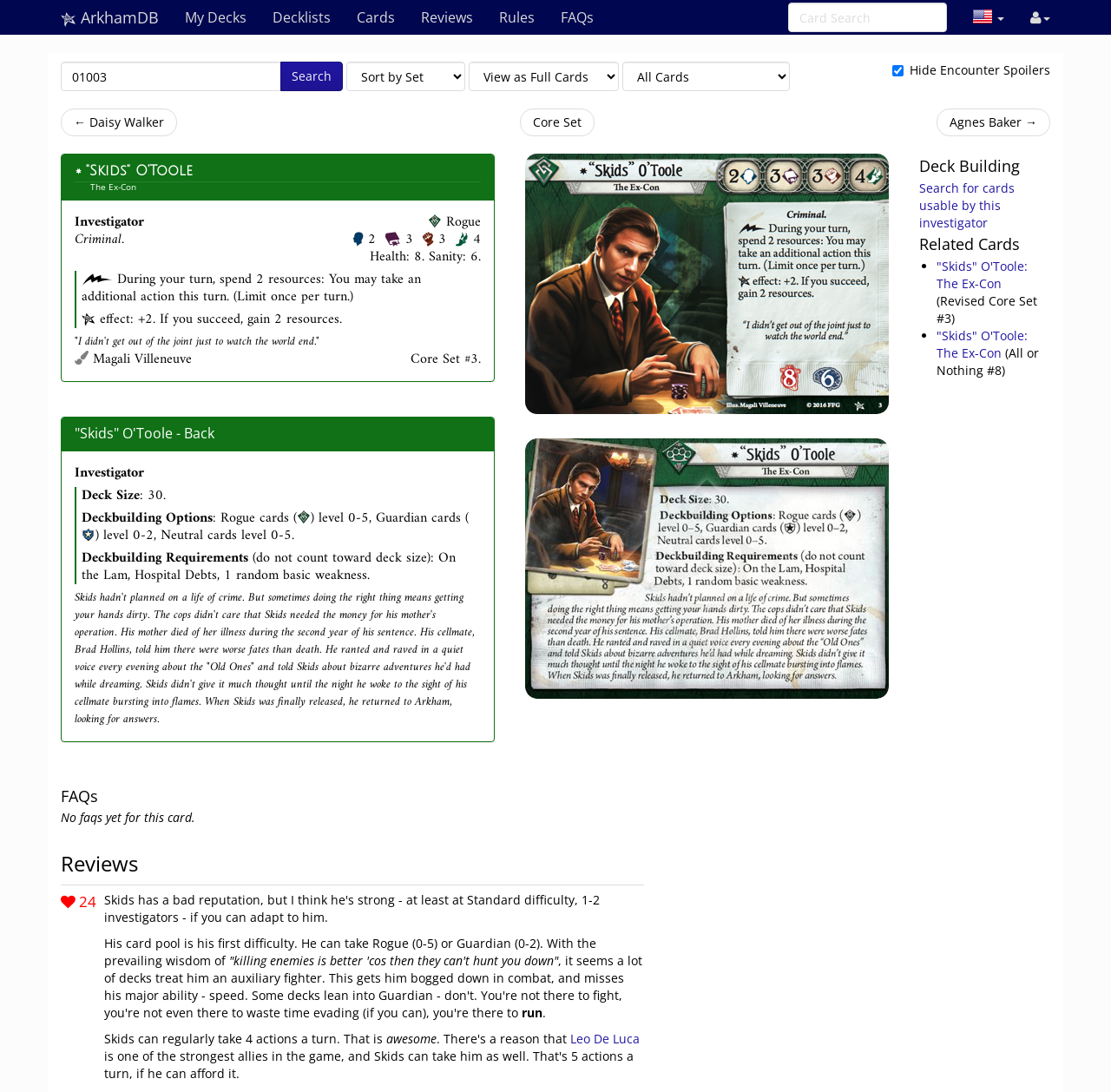Determine the coordinates of the bounding box that should be clicked to complete the instruction: "Read Skids O'Toole's backstory". The coordinates should be represented by four float numbers between 0 and 1: [left, top, right, bottom].

[0.067, 0.538, 0.427, 0.668]